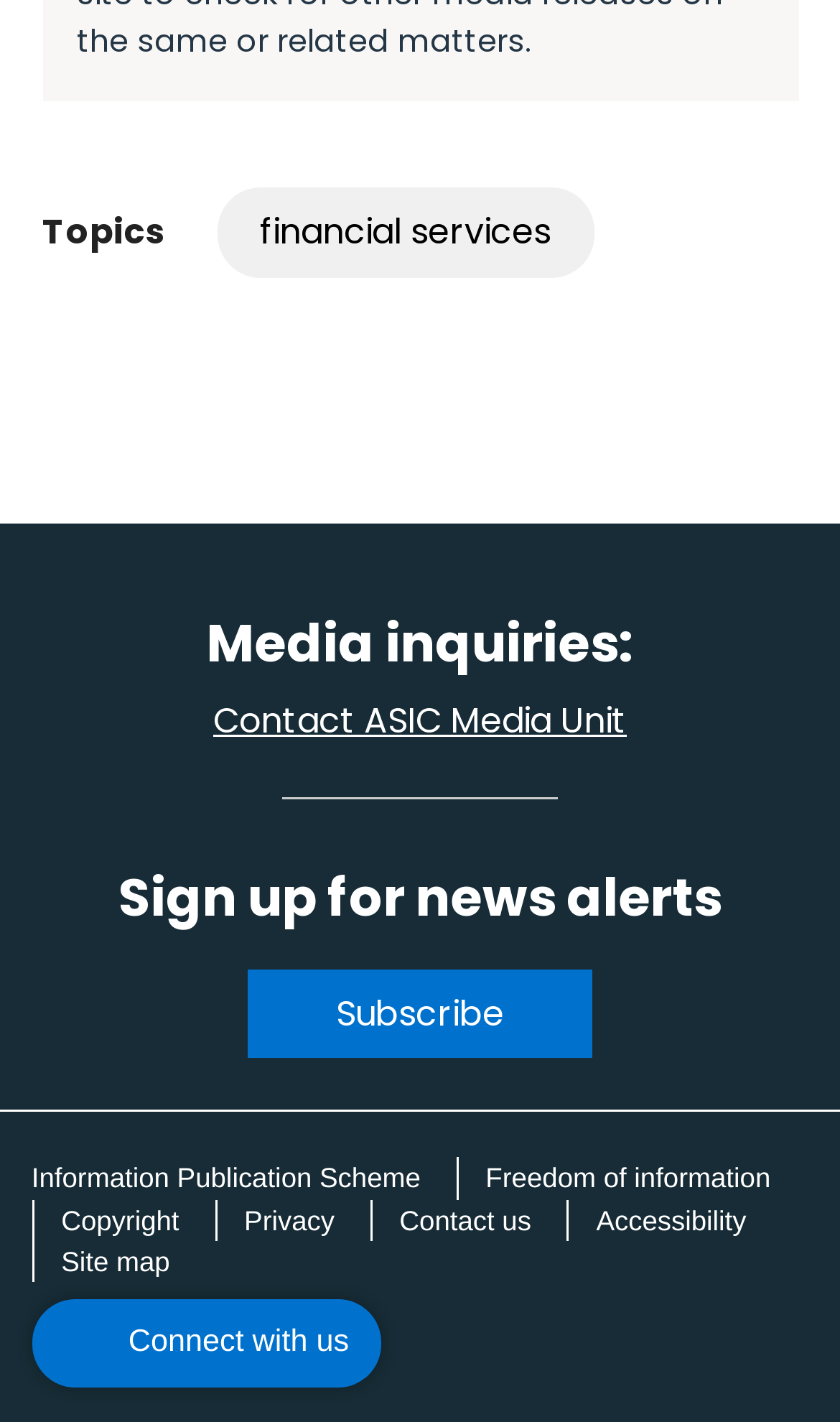Using the information in the image, give a detailed answer to the following question: What is the topic mentioned on the webpage?

The webpage has a heading 'Topics' and a link 'Tag: financial services' which suggests that the topic mentioned on the webpage is financial services.